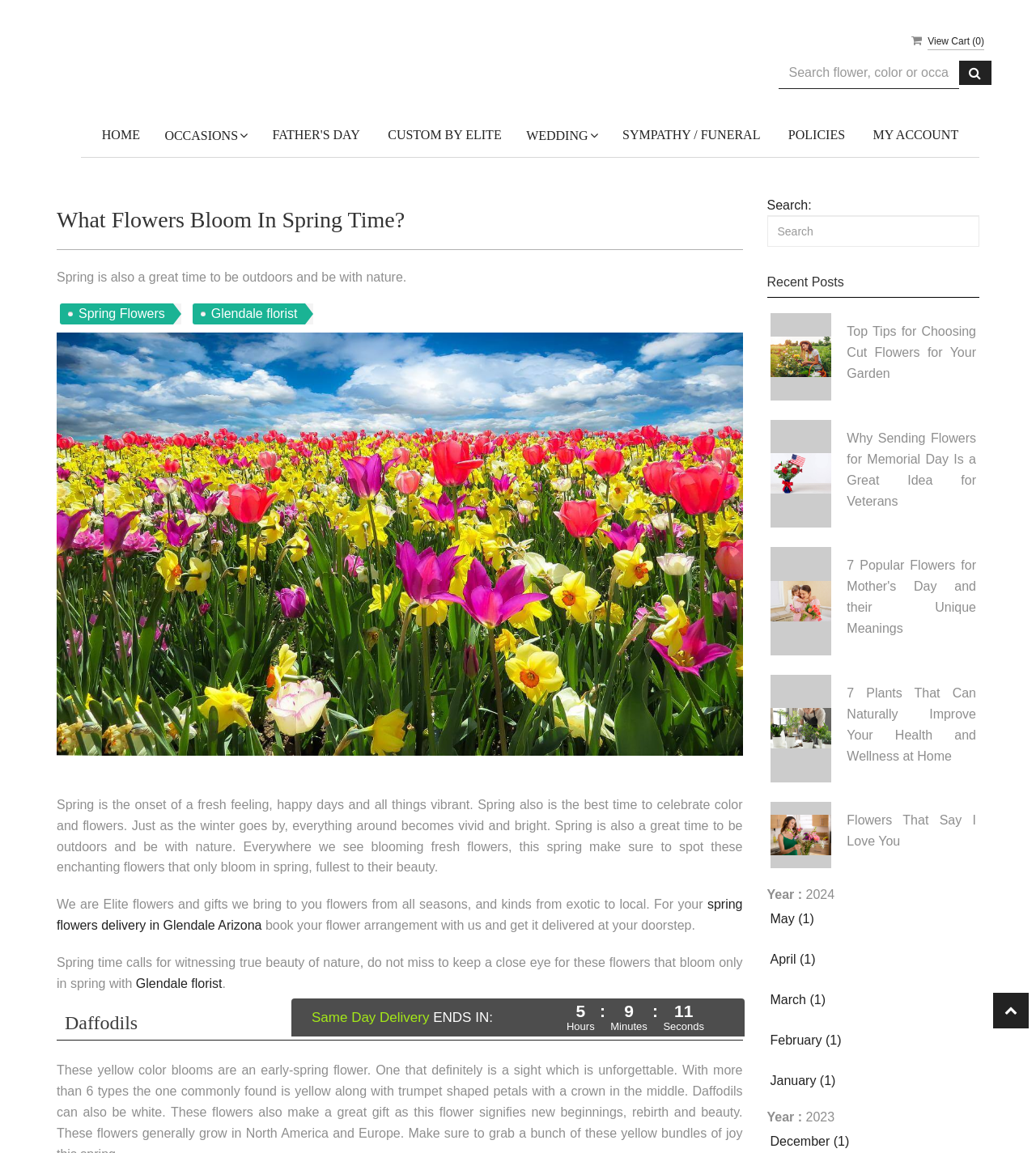Determine the bounding box coordinates of the UI element described by: "parent_node: Search: aria-label="Search" placeholder="Search"".

[0.74, 0.187, 0.945, 0.214]